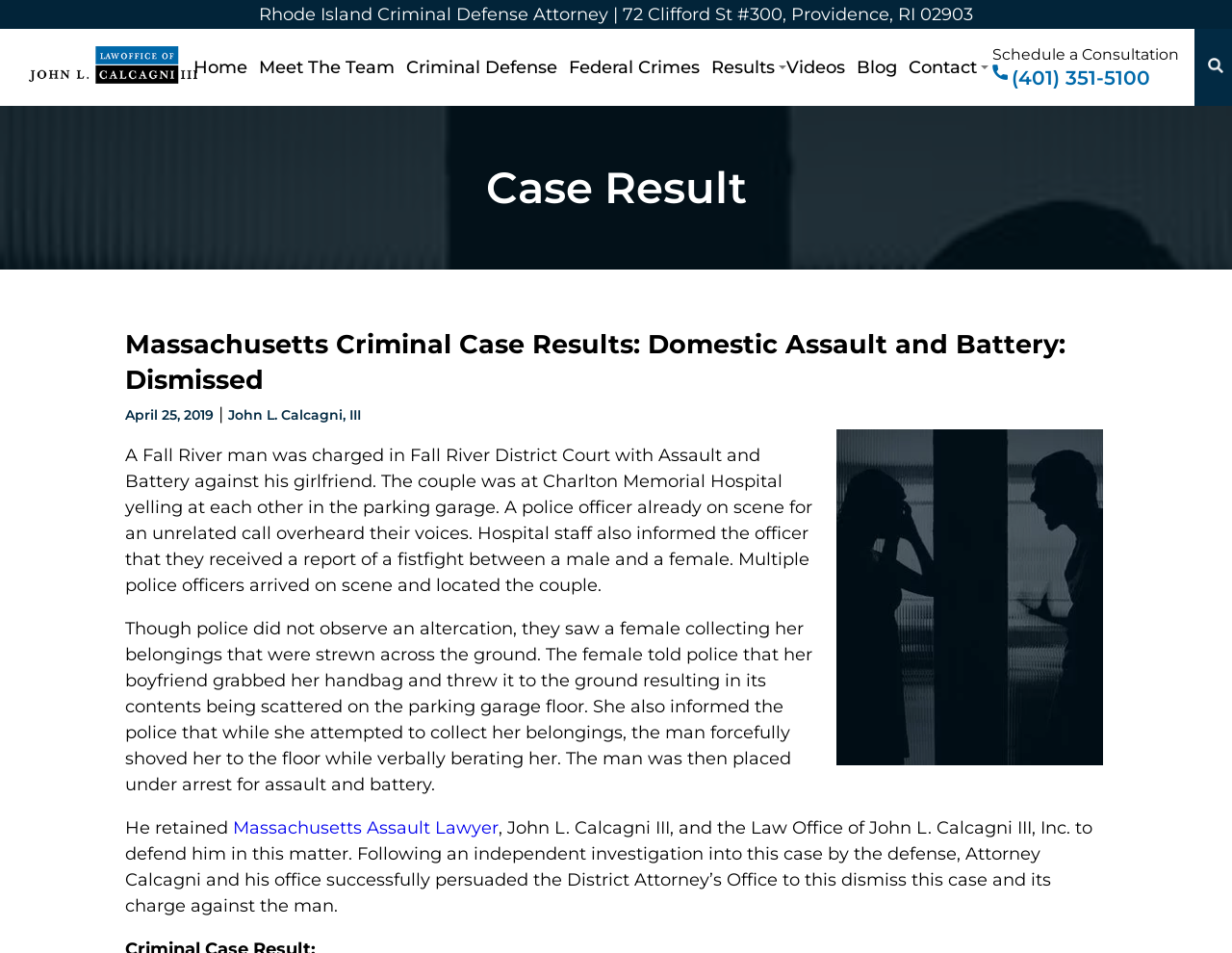Identify the bounding box coordinates necessary to click and complete the given instruction: "Click the 'Home' link".

[0.157, 0.06, 0.2, 0.082]